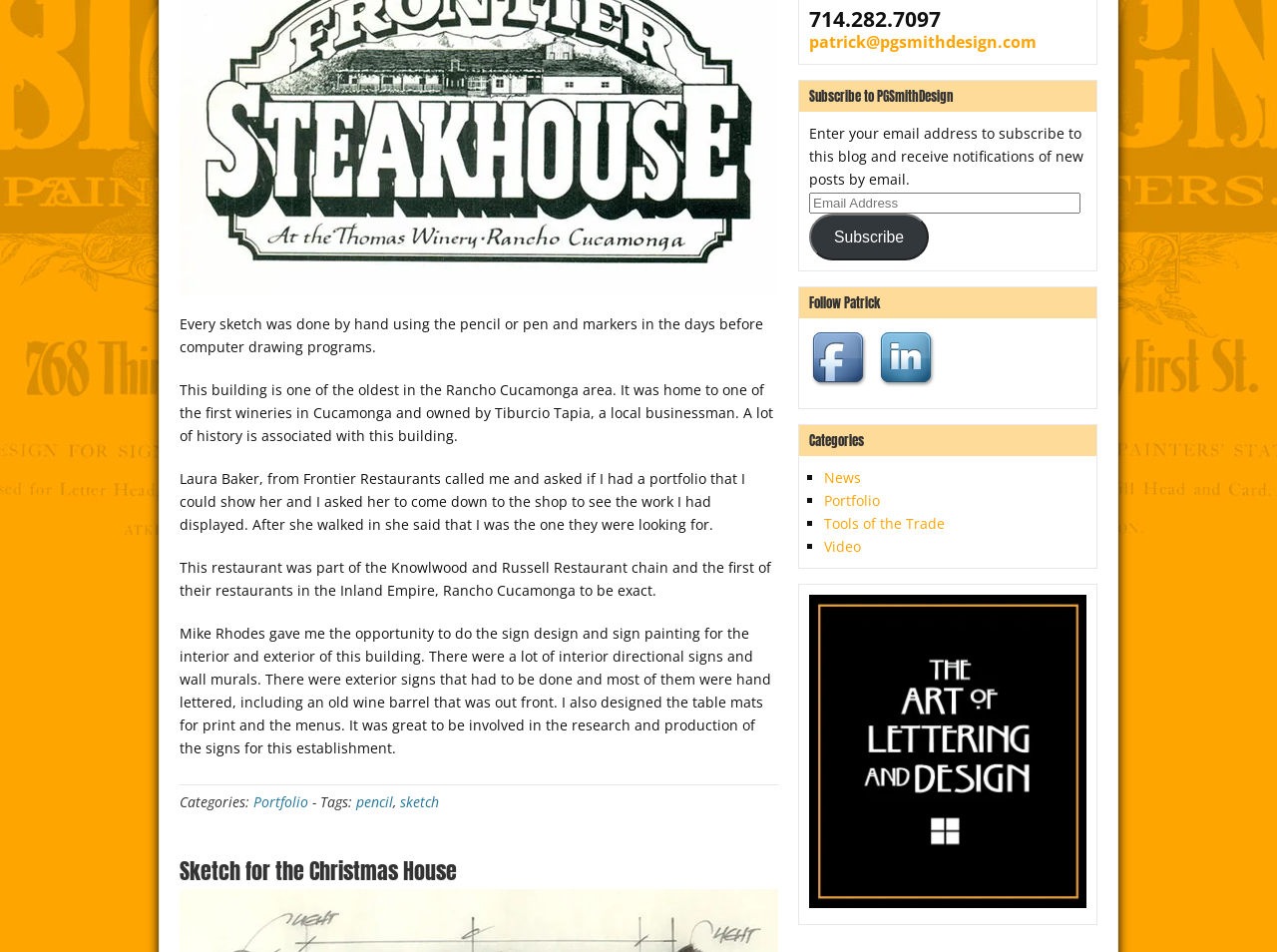Using the provided element description "Sketch for the Christmas House", determine the bounding box coordinates of the UI element.

[0.141, 0.898, 0.358, 0.932]